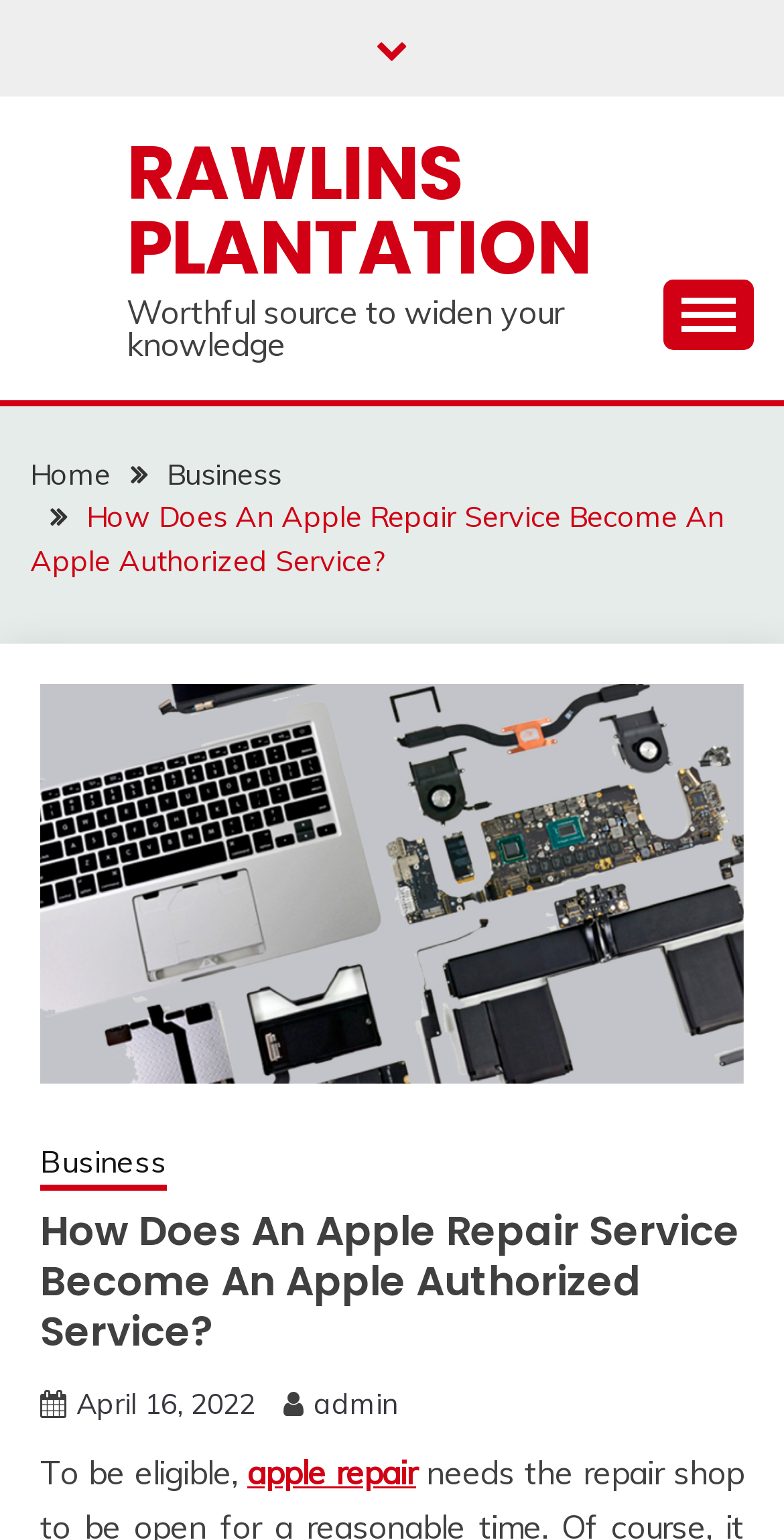Answer the question with a single word or phrase: 
What is the topic of the article?

Apple repair service